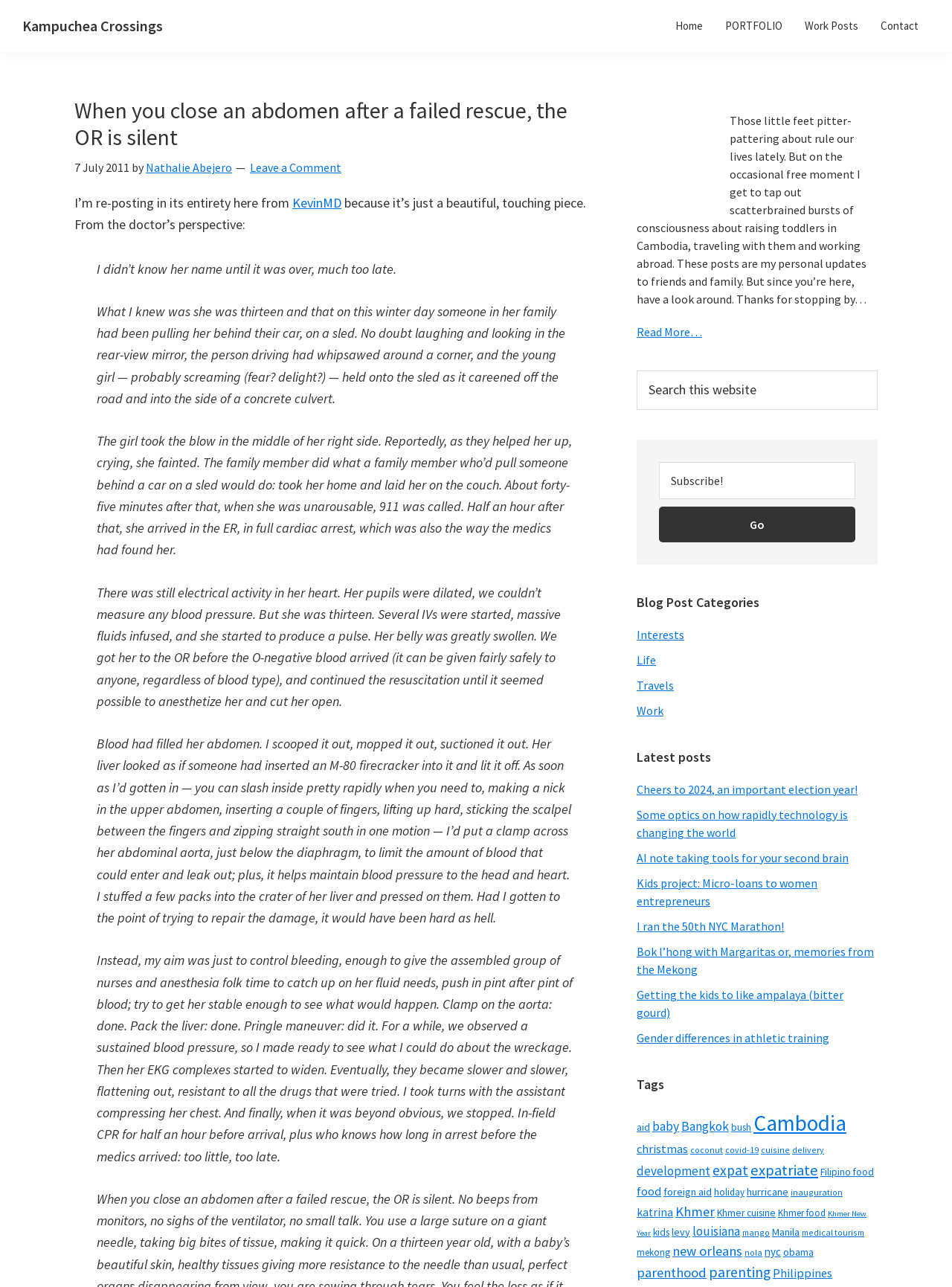Could you specify the bounding box coordinates for the clickable section to complete the following instruction: "Read more about the blog post"?

[0.669, 0.252, 0.738, 0.264]